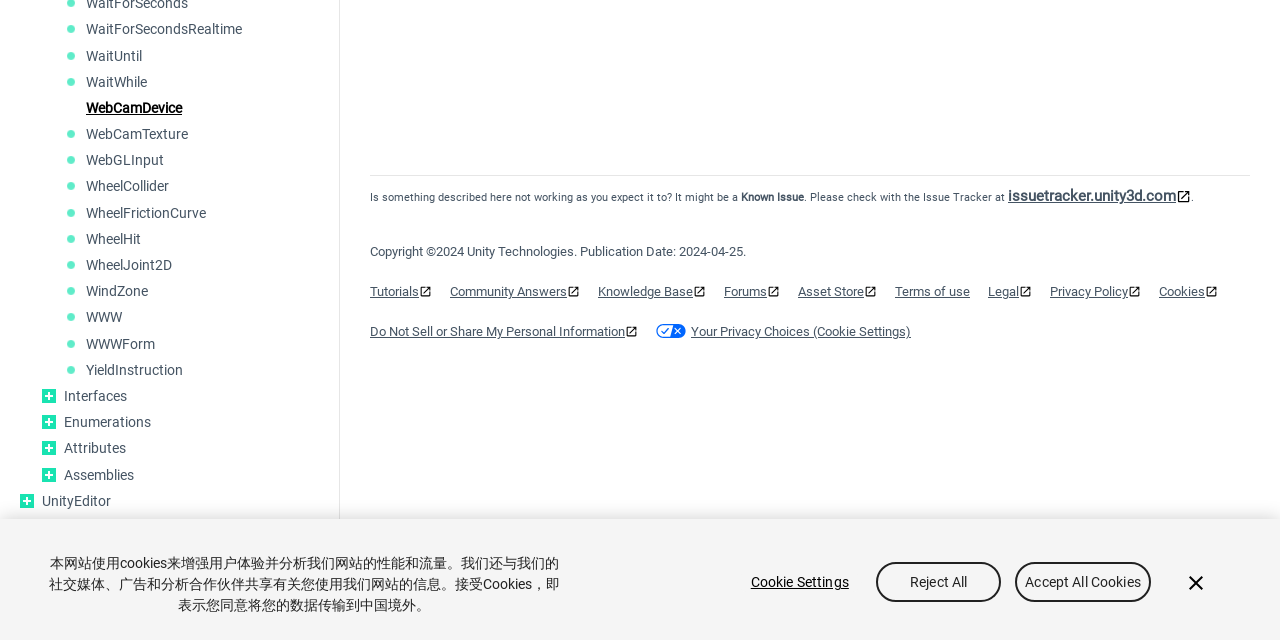Provide the bounding box coordinates of the HTML element this sentence describes: "WWWForm". The bounding box coordinates consist of four float numbers between 0 and 1, i.e., [left, top, right, bottom].

[0.067, 0.523, 0.249, 0.551]